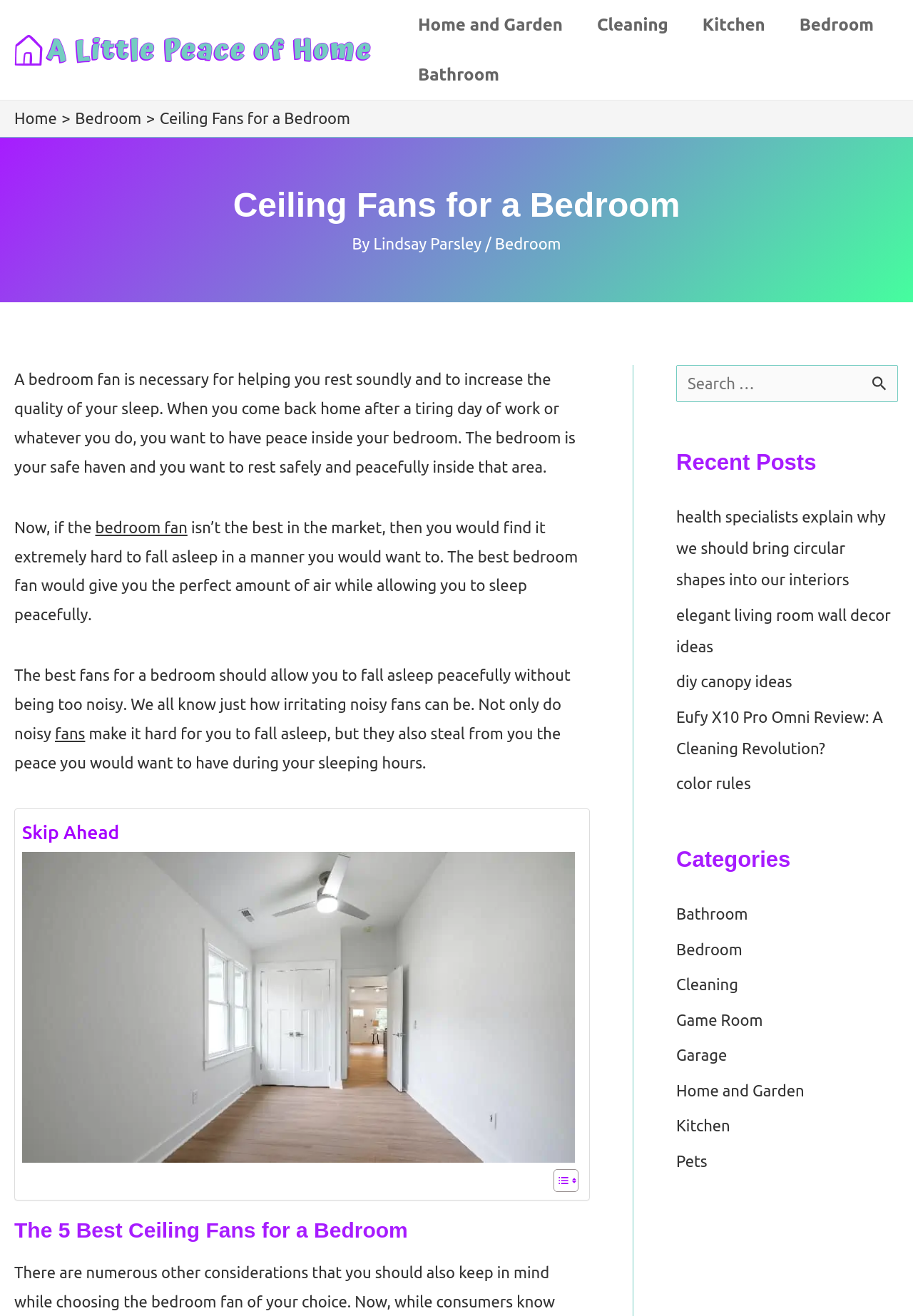Answer the question using only one word or a concise phrase: How many categories are listed on the webpage?

9